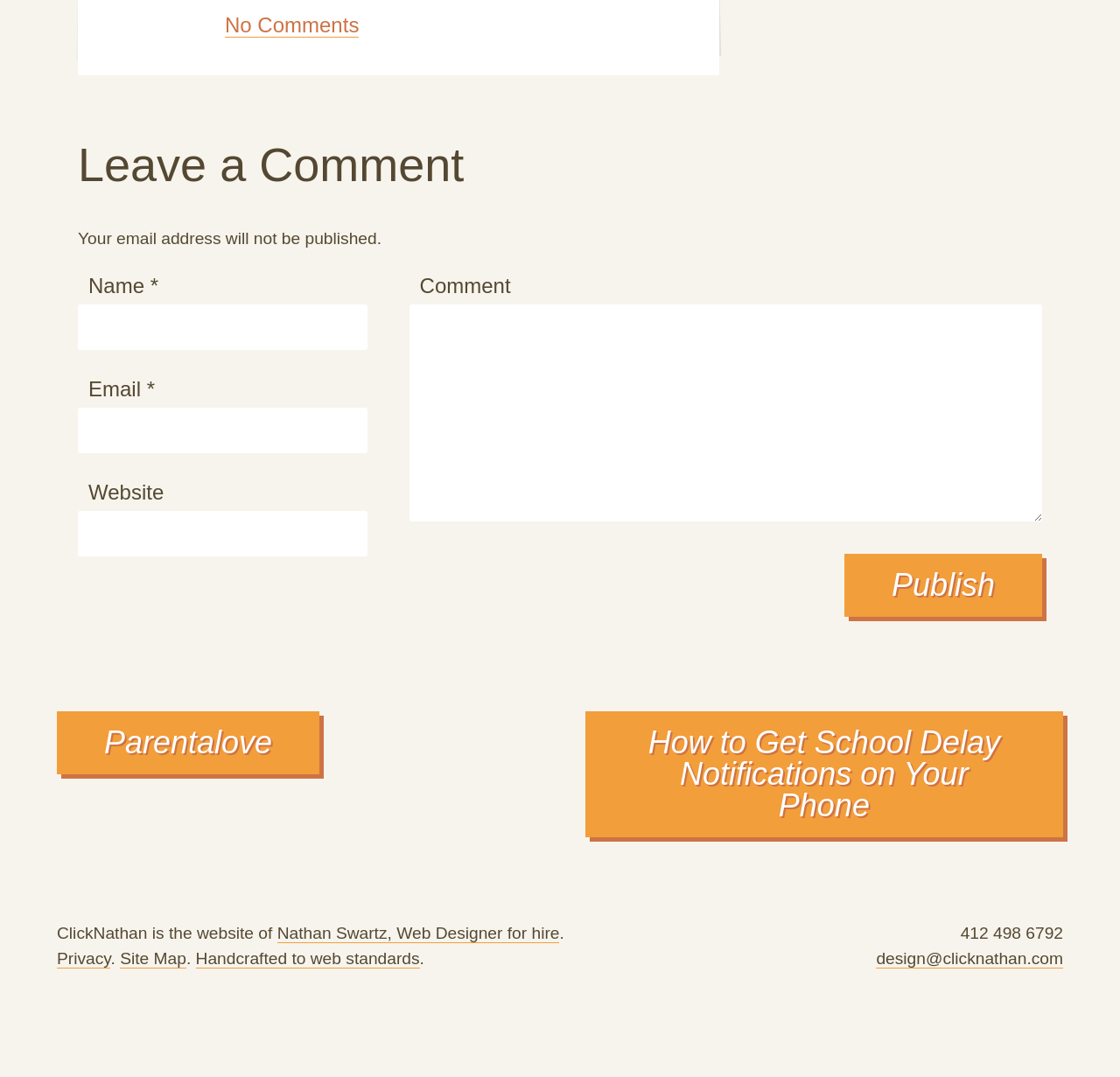What is the purpose of the 'Email' field in the comment form?
Please provide a detailed answer to the question.

The 'Email' field in the comment form is required and is likely used to validate the user's identity or to notify them of responses to their comment.